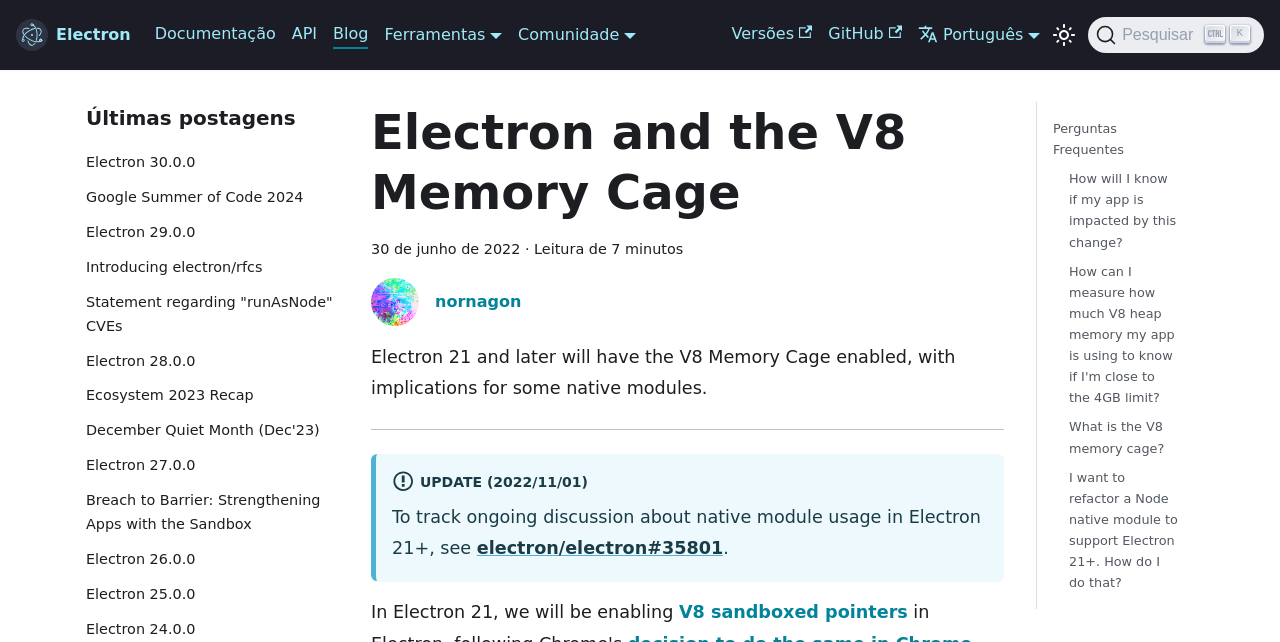Find the bounding box coordinates of the clickable element required to execute the following instruction: "Check the 'Perguntas Frequentes'". Provide the coordinates as four float numbers between 0 and 1, i.e., [left, top, right, bottom].

[0.823, 0.184, 0.927, 0.25]